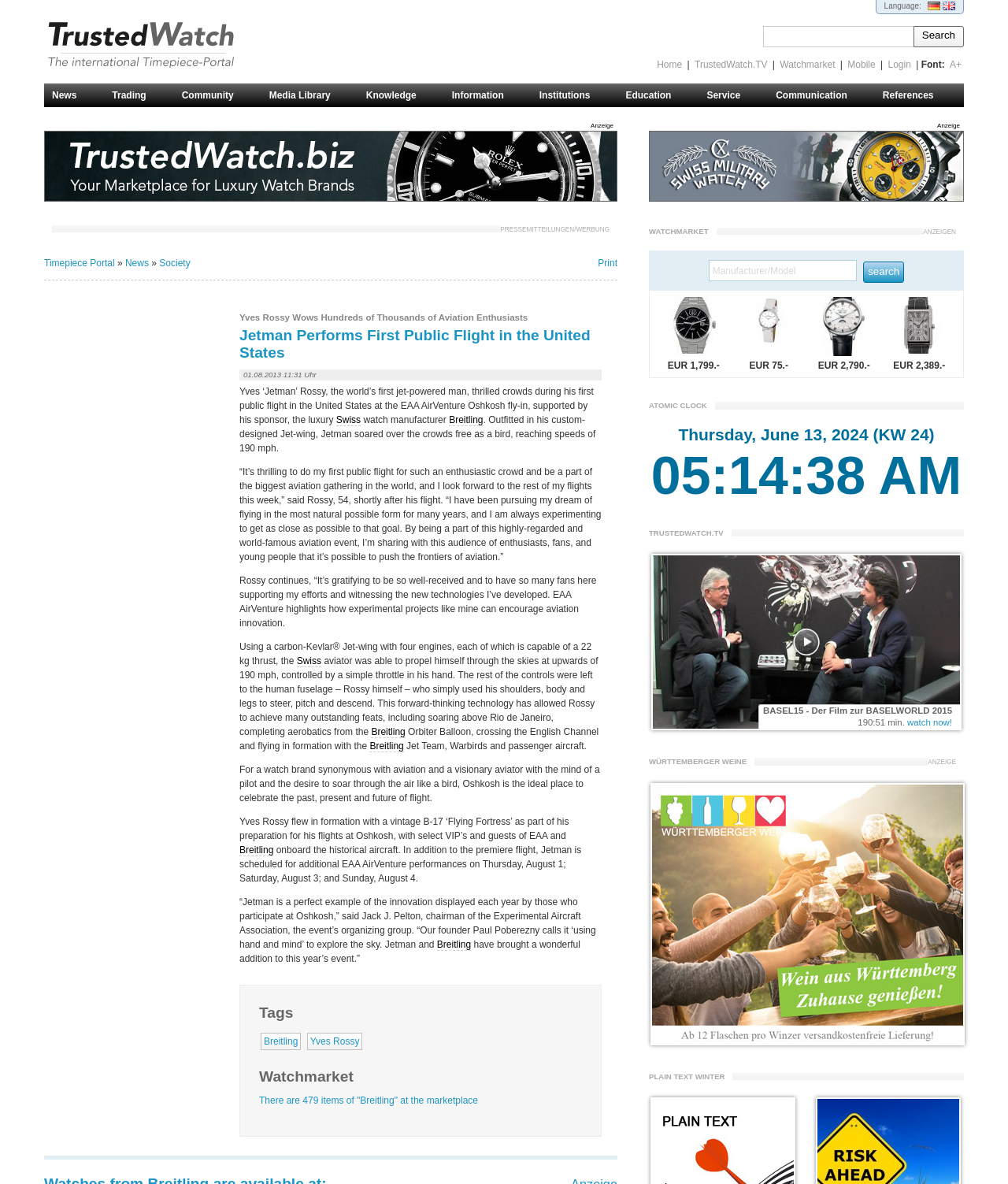Please mark the bounding box coordinates of the area that should be clicked to carry out the instruction: "Visit the News page".

[0.044, 0.07, 0.139, 0.09]